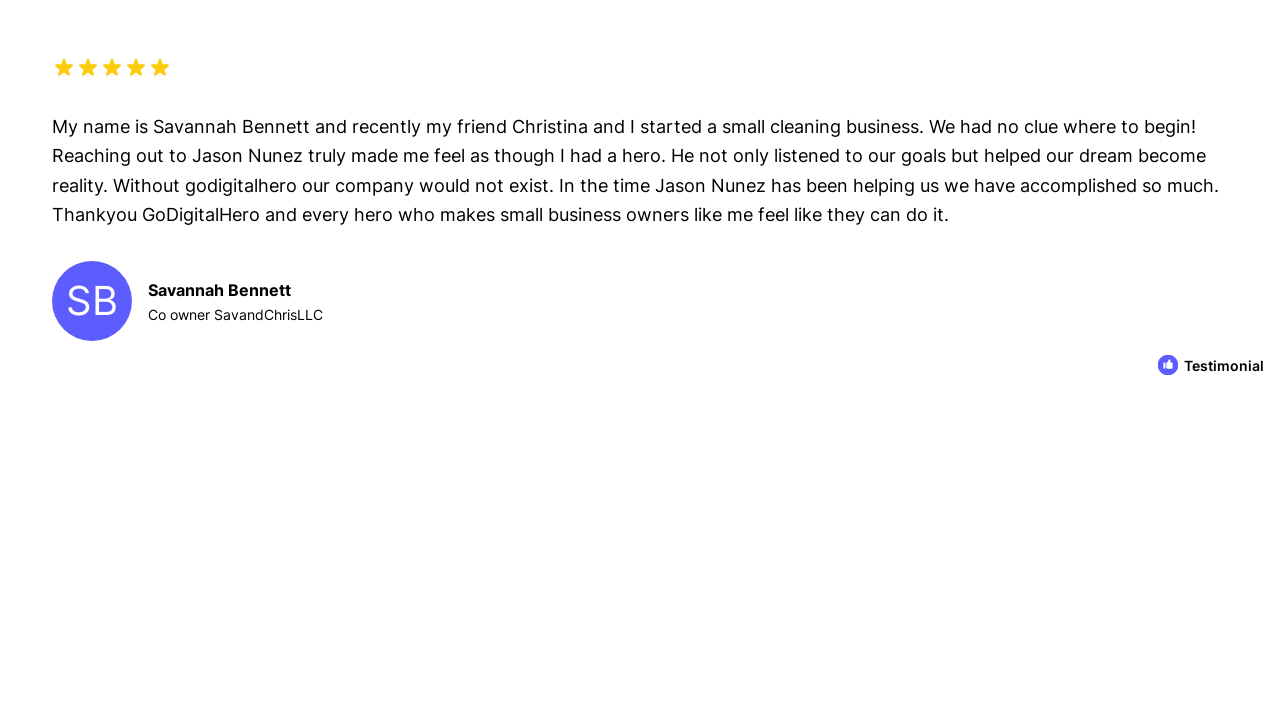Find the bounding box coordinates for the UI element whose description is: "Testimonial". The coordinates should be four float numbers between 0 and 1, in the format [left, top, right, bottom].

[0.925, 0.499, 0.988, 0.529]